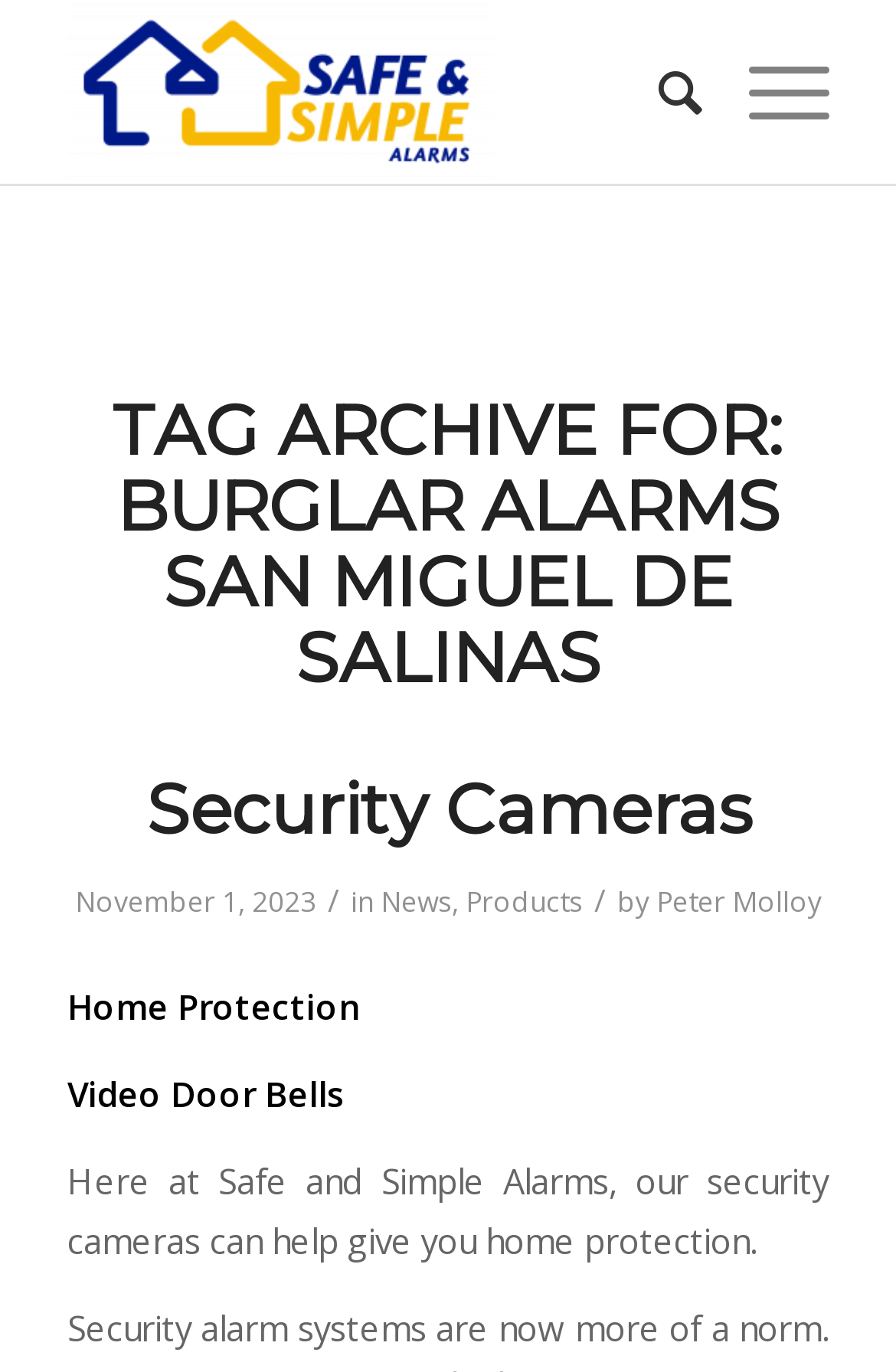Who is the author of the article?
Refer to the image and give a detailed answer to the query.

The author of the article can be determined by looking at the link 'Peter Molloy' which is mentioned in the article as the author.